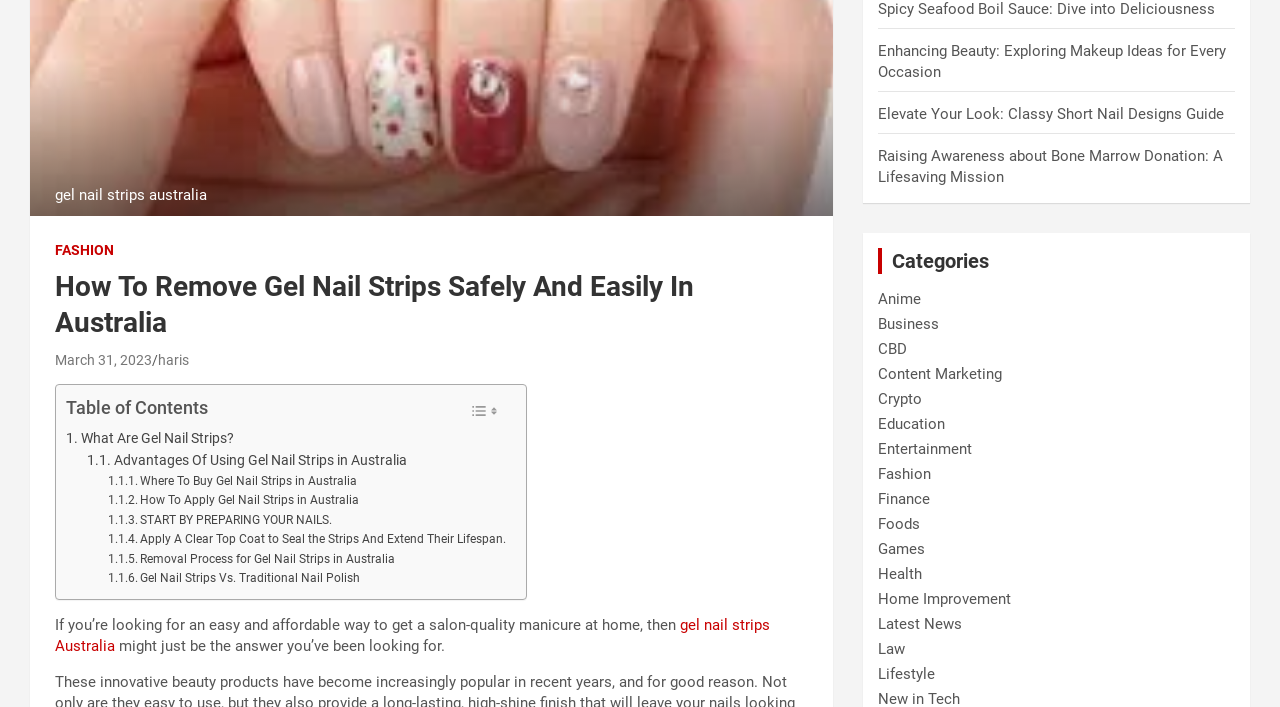Give the bounding box coordinates for the element described by: "Crypto".

[0.686, 0.551, 0.721, 0.577]